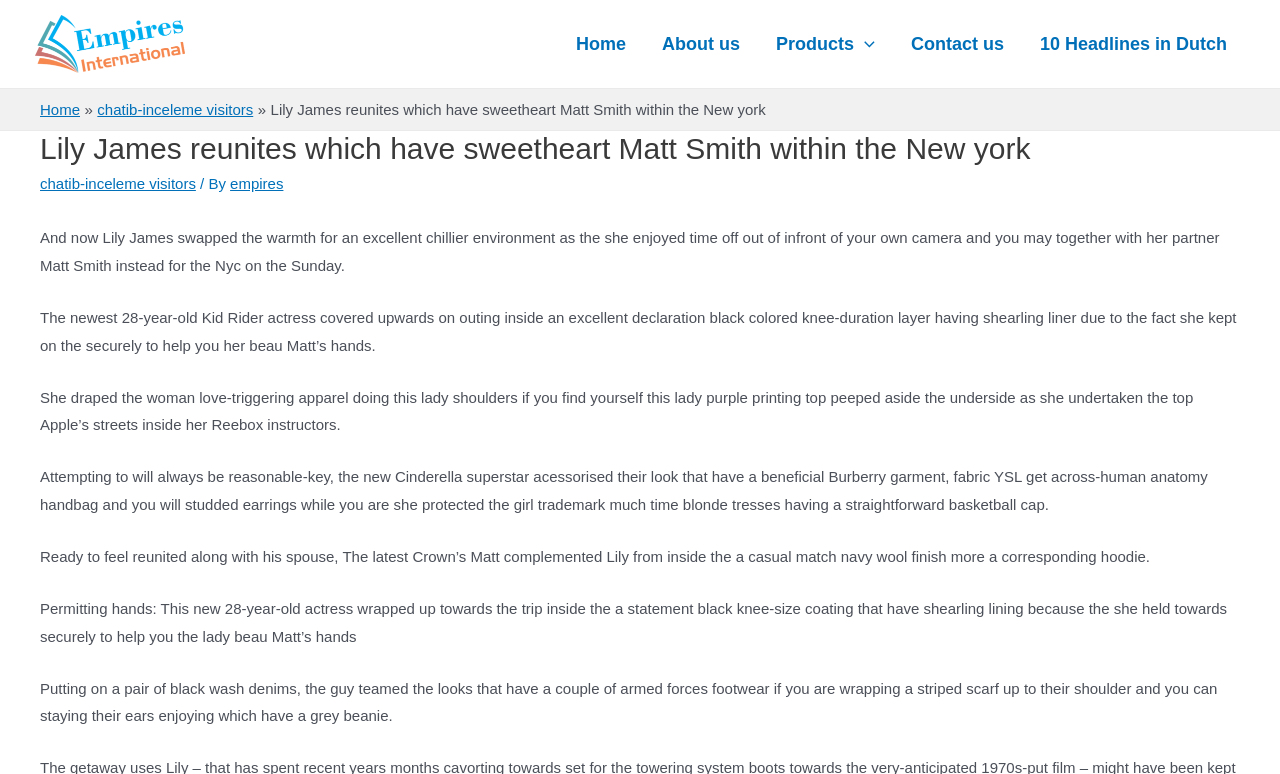Summarize the webpage with a detailed and informative caption.

The webpage appears to be an entertainment news article about Lily James and her partner Matt Smith. At the top left of the page, there is a logo image and a link to "Empires International". Below this, there is a navigation menu with links to "Home", "About us", "Products", and "Contact us", as well as a link to "10 Headlines in Dutch". 

To the right of the navigation menu, there is a breadcrumbs navigation section with links to "Home" and "chatib-inceleme visitors". Below this, there is a main article section with a heading that reads "Lily James reunites with sweetheart Matt Smith in New York". 

The article consists of several paragraphs of text, describing Lily James and Matt Smith's outing in New York. The text is accompanied by no images, but there are several links and a header section with links to "chatib-inceleme visitors" and "empires". The article describes Lily James' outfit, including a black knee-length coat with shearling lining, and Matt Smith's casual attire, including a navy wool finish and a striped scarf.